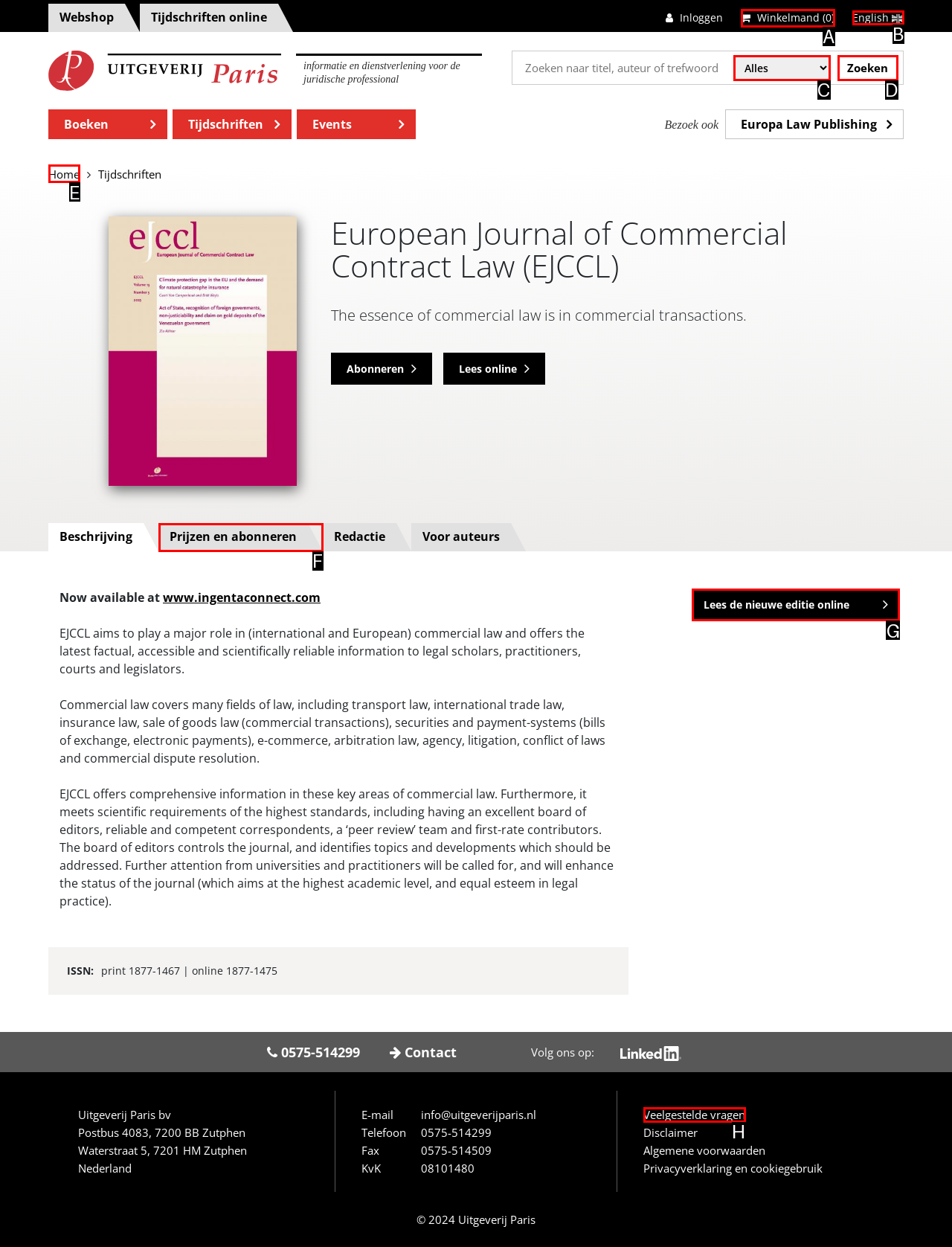Identify the letter of the option that should be selected to accomplish the following task: View the latest edition online. Provide the letter directly.

G